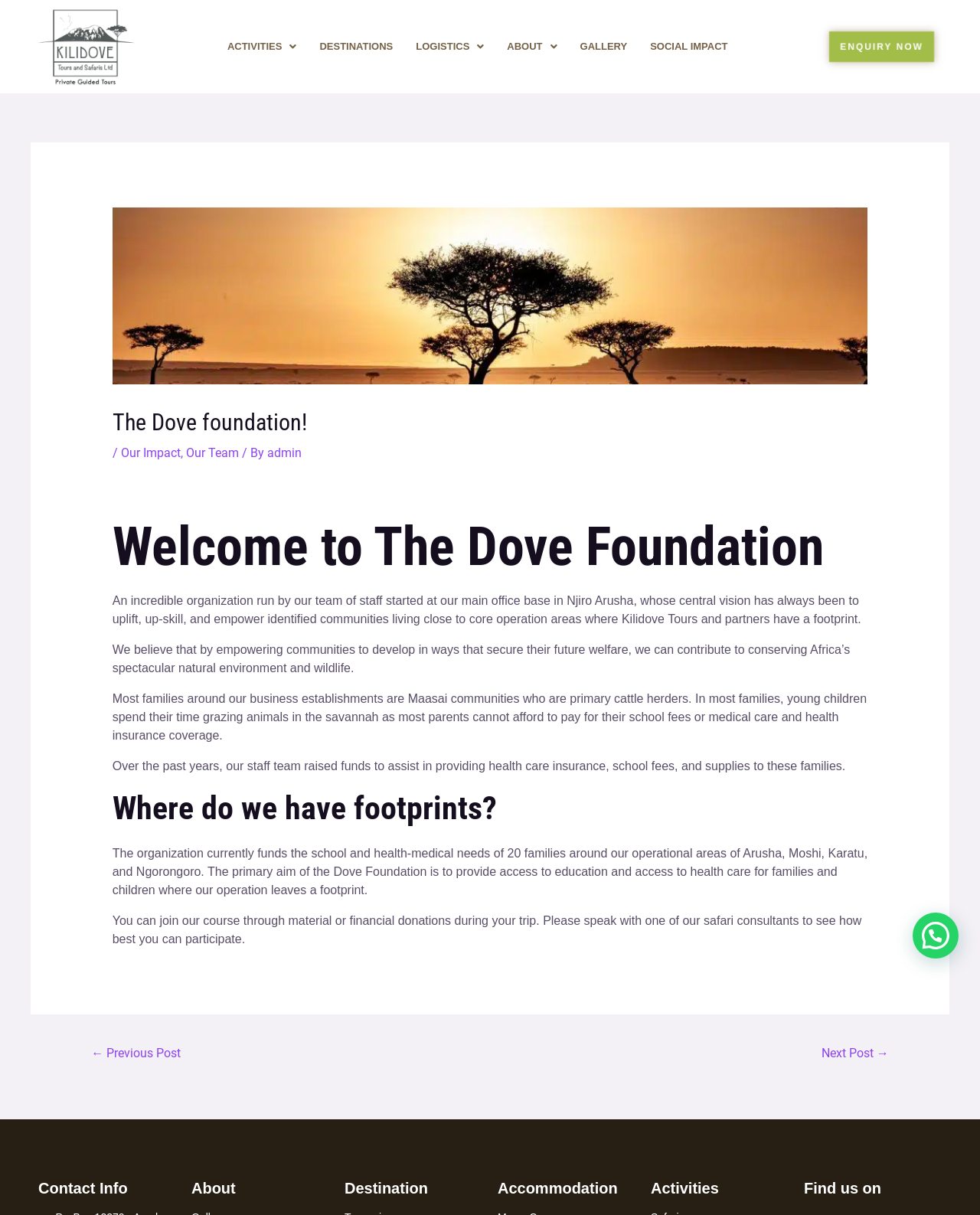What is the primary aim of the Dove Foundation?
Use the image to give a comprehensive and detailed response to the question.

According to the text, the primary aim of the Dove Foundation is to provide access to education and access to health care for families and children where their operation leaves a footprint.